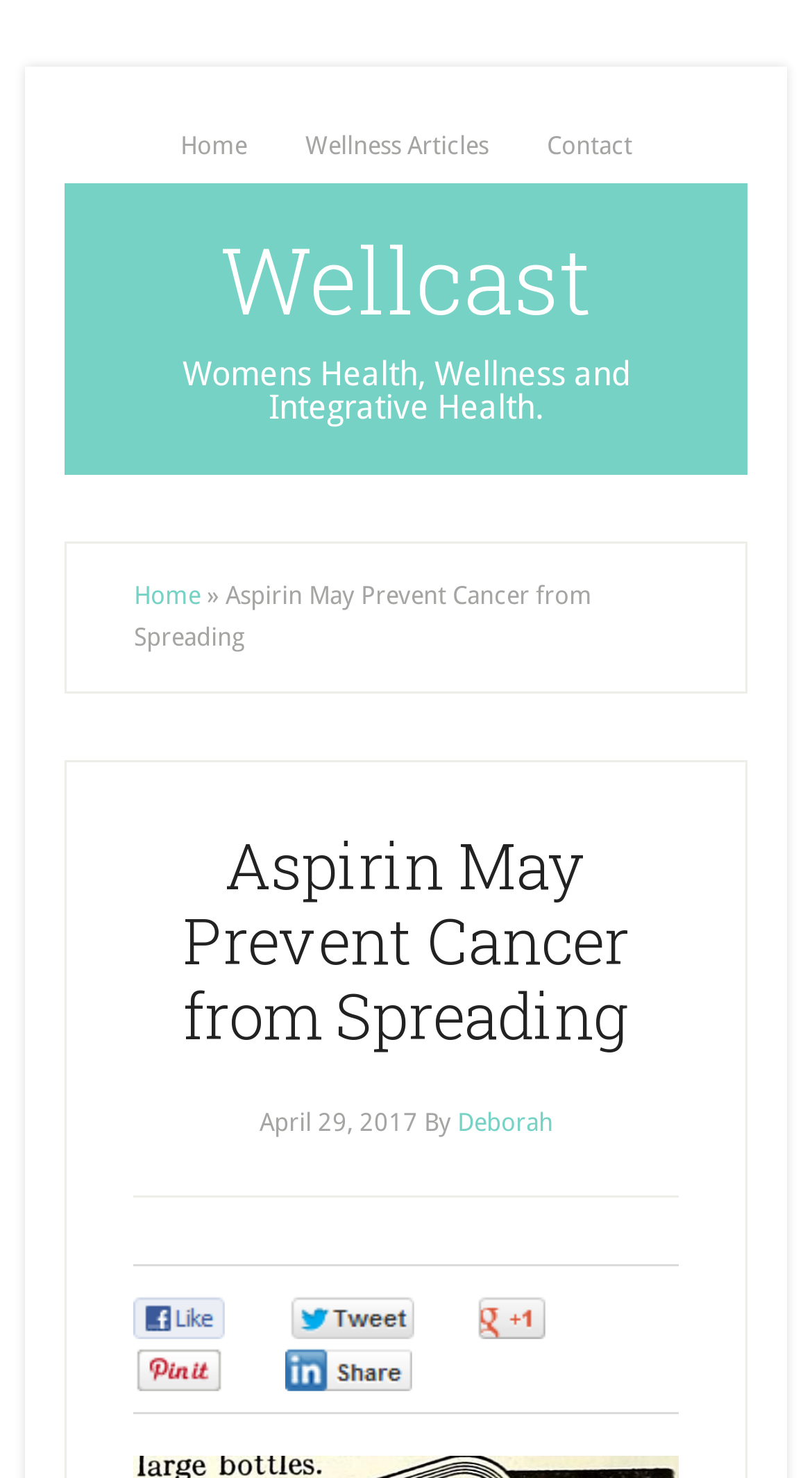Please identify the bounding box coordinates of the area that needs to be clicked to fulfill the following instruction: "go to home page."

[0.191, 0.073, 0.335, 0.124]